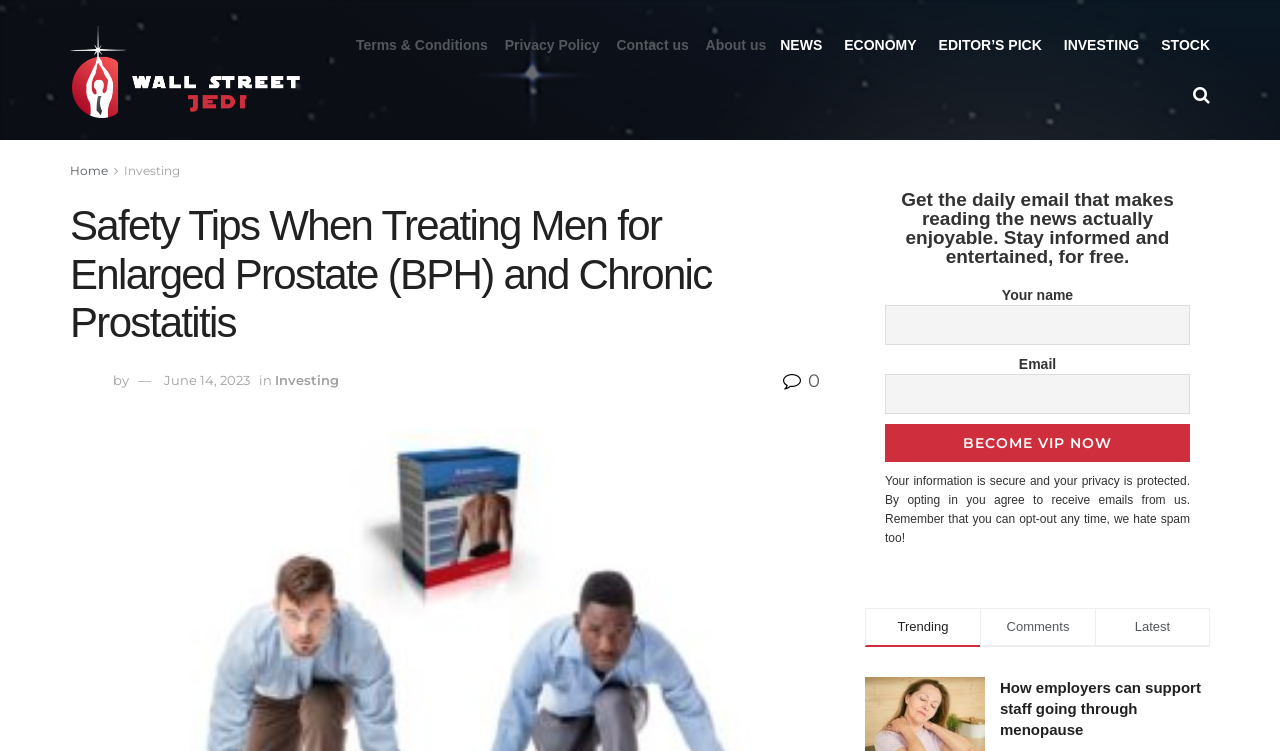What is the purpose of the textbox at the bottom?
Give a one-word or short-phrase answer derived from the screenshot.

Email subscription